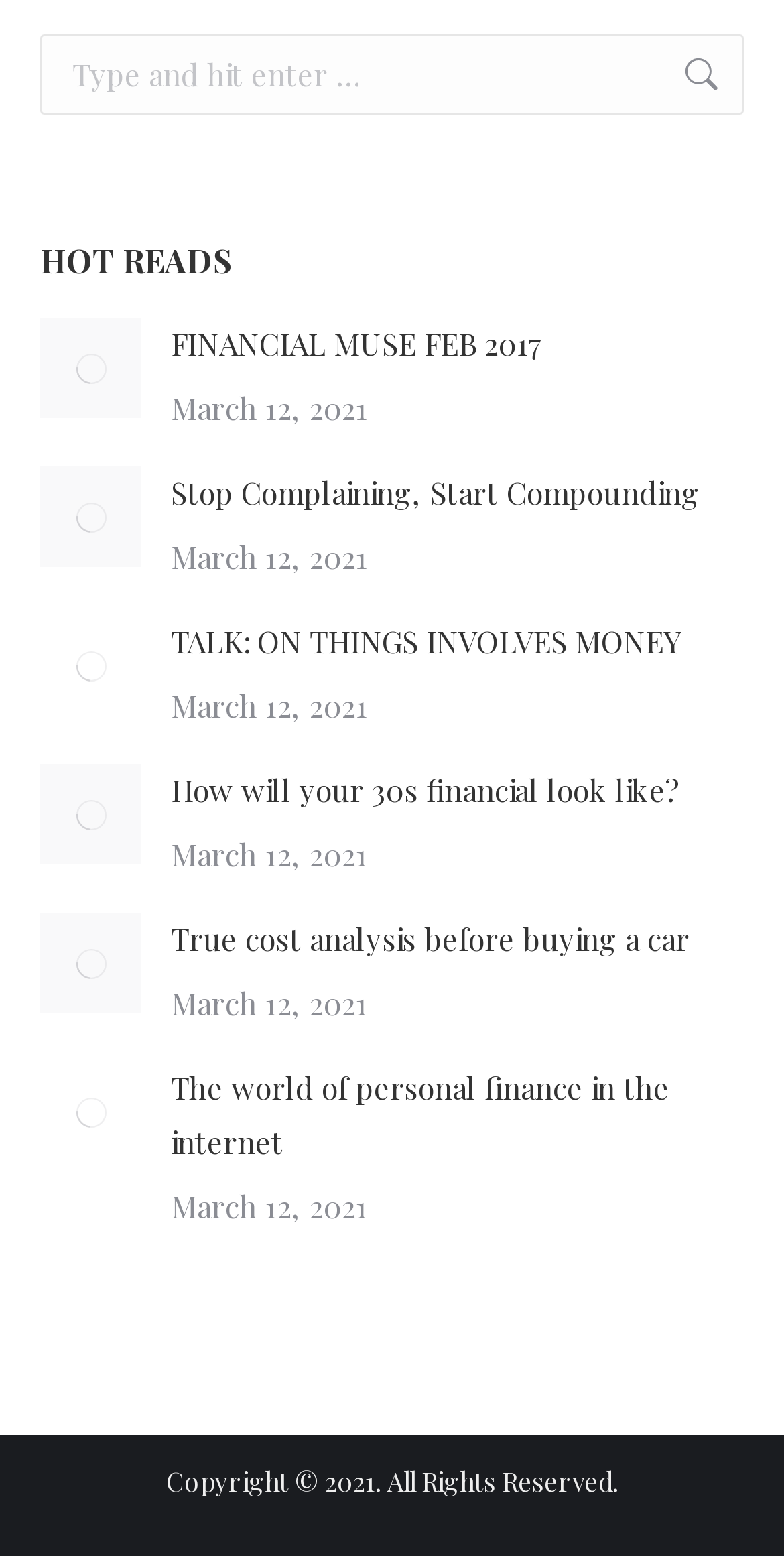From the given element description: "parent_node: Search: value="Go!"", find the bounding box for the UI element. Provide the coordinates as four float numbers between 0 and 1, in the order [left, top, right, bottom].

[0.818, 0.022, 0.921, 0.074]